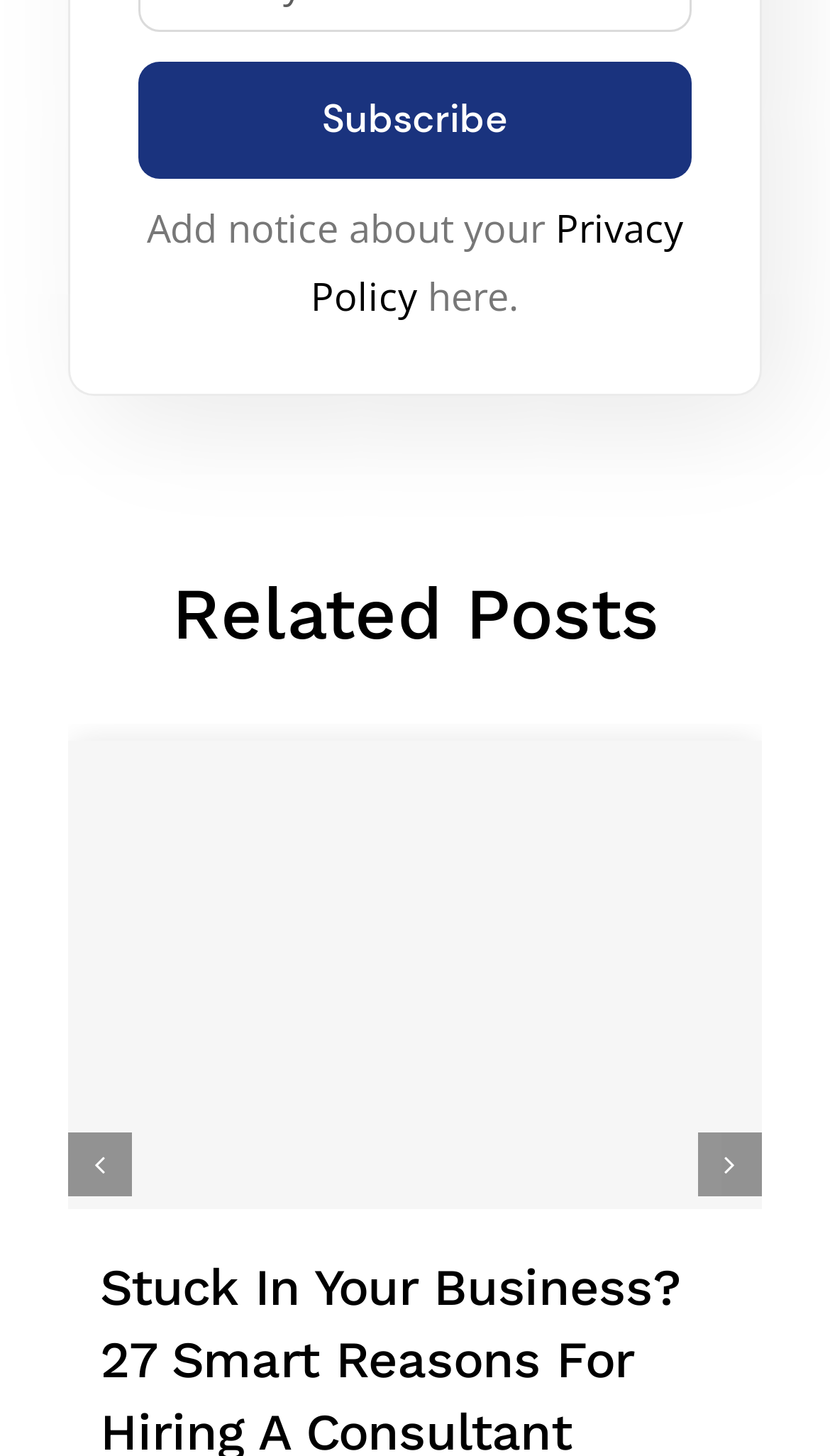Based on the visual content of the image, answer the question thoroughly: What is the purpose of the 'Subscribe' button?

The 'Subscribe' button is located at the top of the webpage, indicating that it is a prominent feature. Its purpose is likely to allow users to subscribe to a newsletter, blog, or other content on the website.